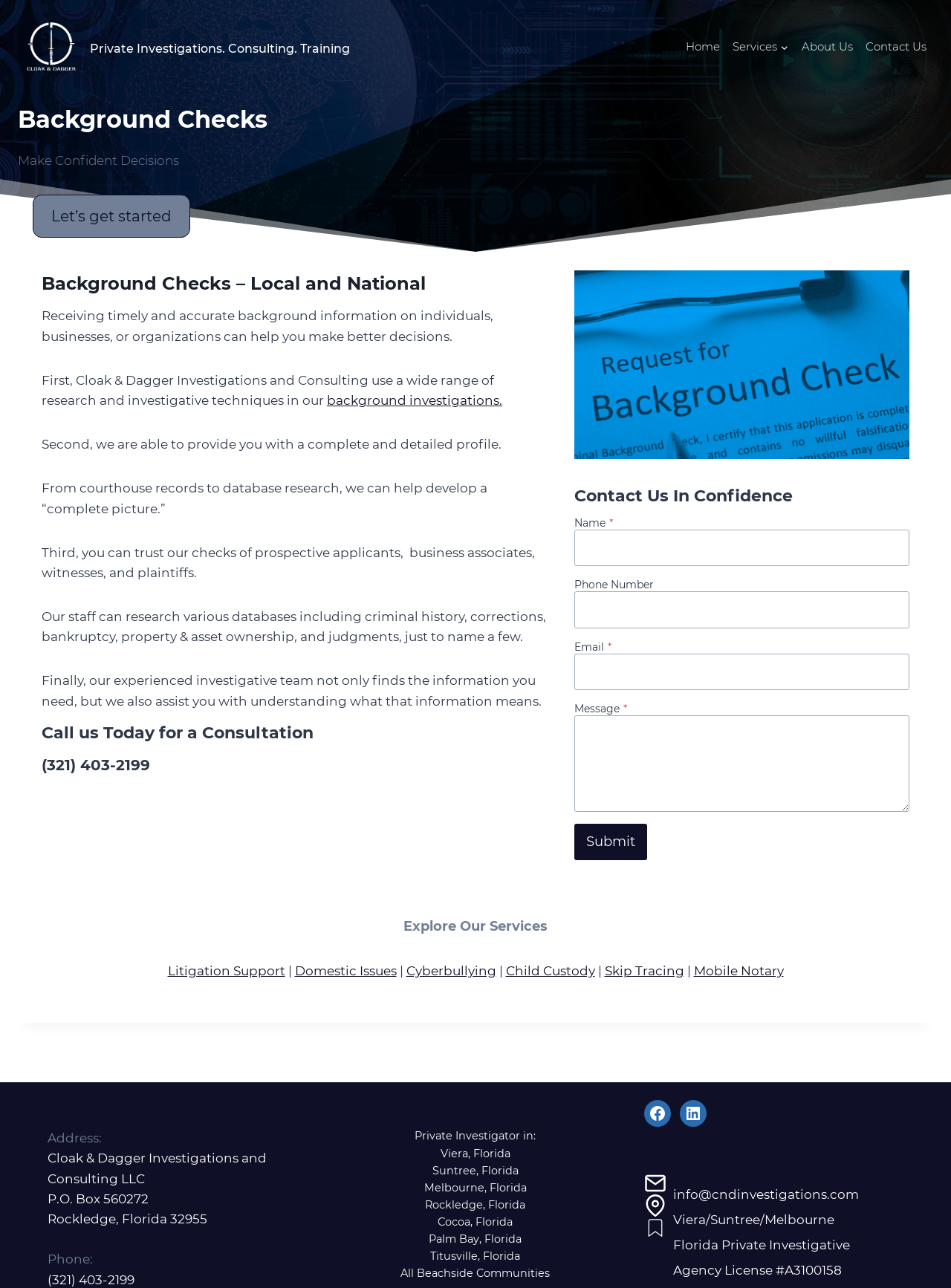Give a succinct answer to this question in a single word or phrase: 
What is the location of the private investigator?

Rockledge, Florida